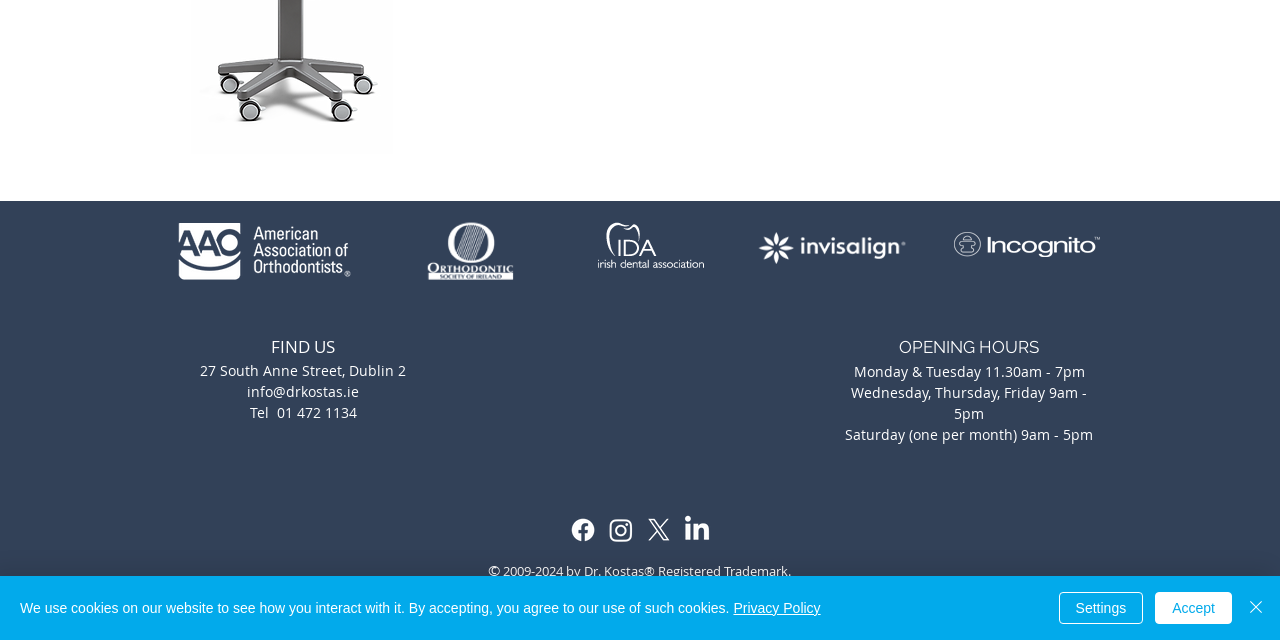Locate the bounding box of the UI element described in the following text: "aria-label="X"".

[0.503, 0.804, 0.527, 0.851]